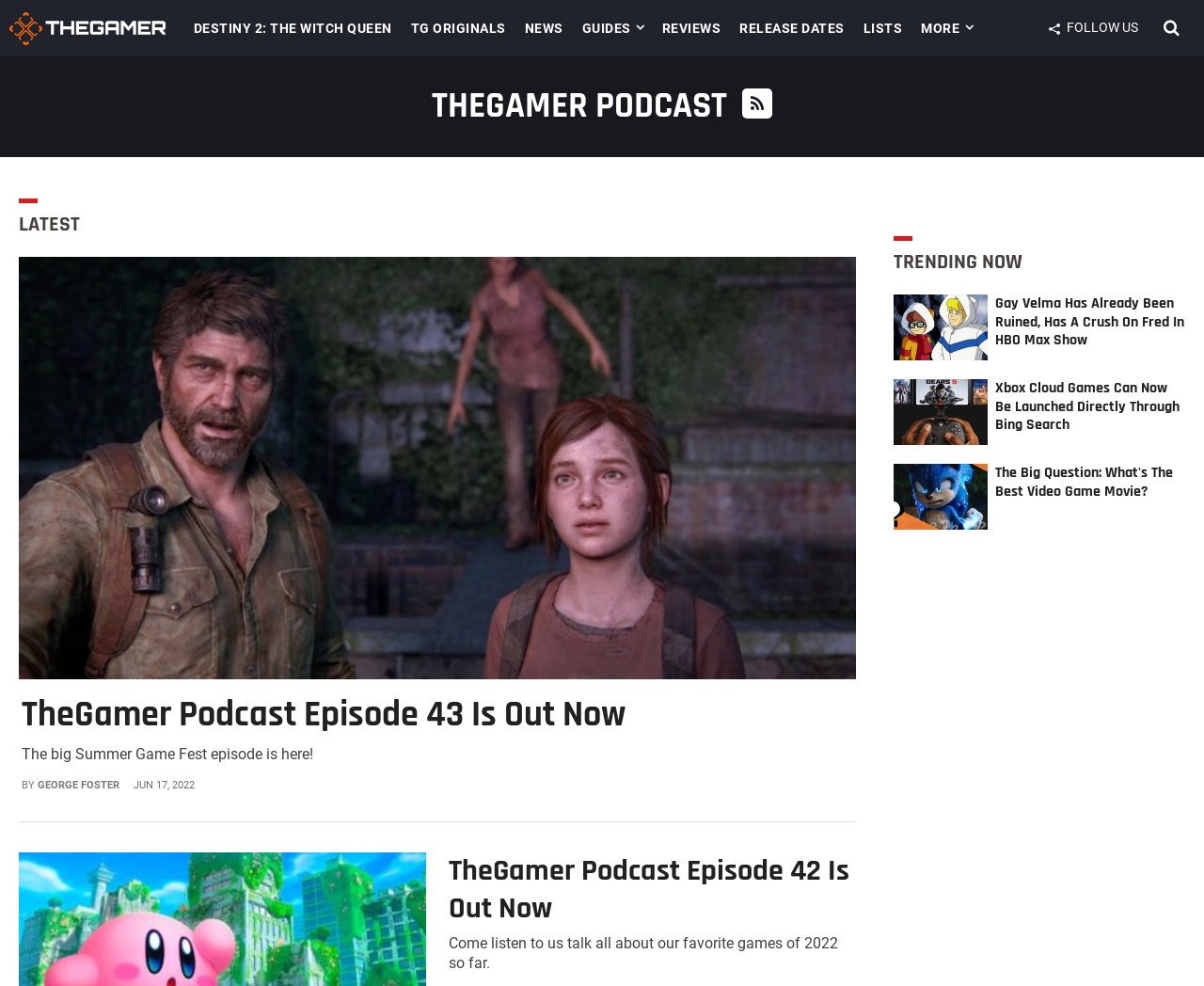Use the information in the screenshot to answer the question comprehensively: What is the name of the author of the article about TheGamer Podcast Episode 43?

I found the answer by looking at the article section about TheGamer Podcast Episode 43, which has a 'BY' label followed by the name 'GEORGE FOSTER'. This suggests that George Foster is the author of the article.